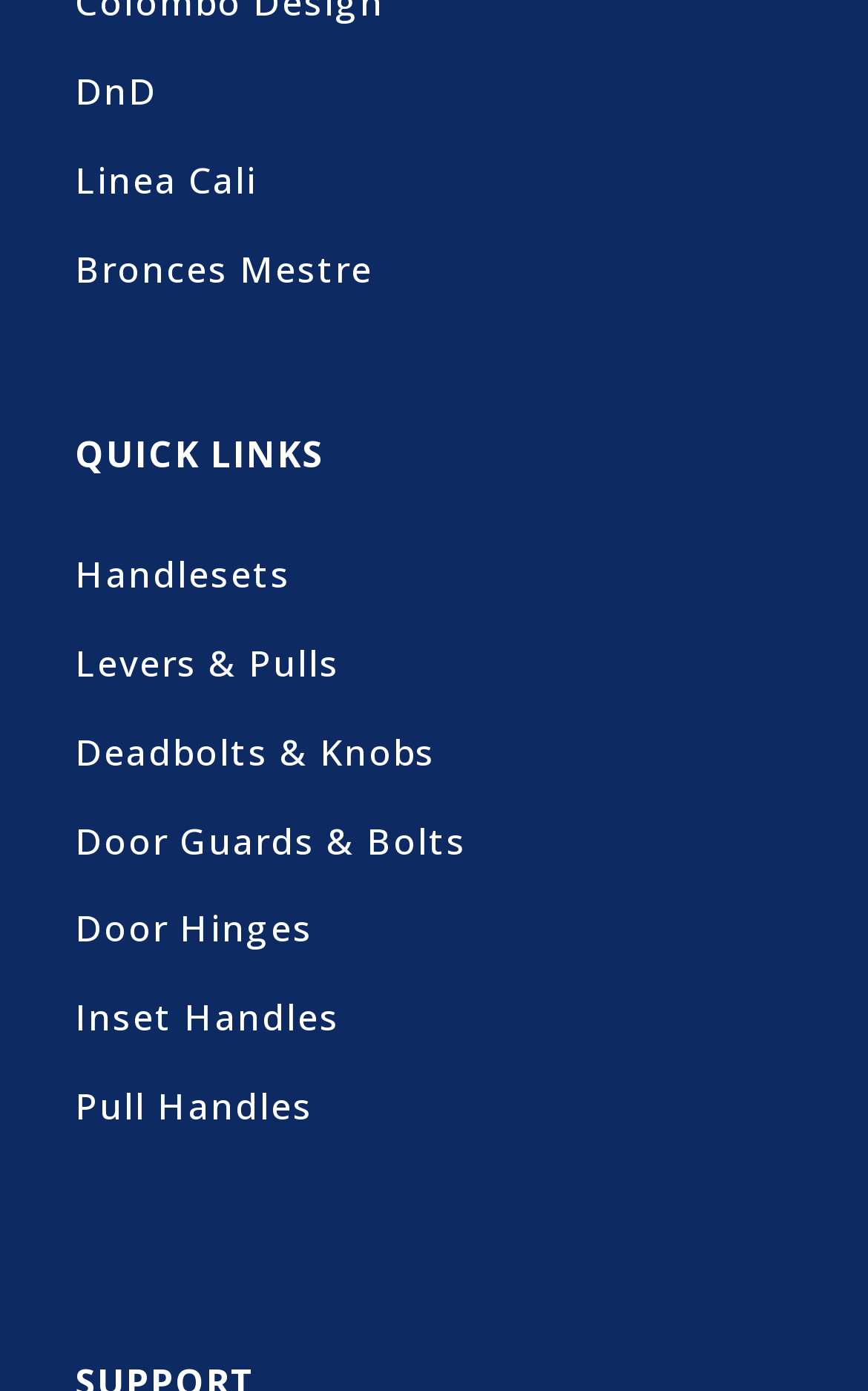Use a single word or phrase to answer the question: How many links are there under 'QUICK LINKS'?

9